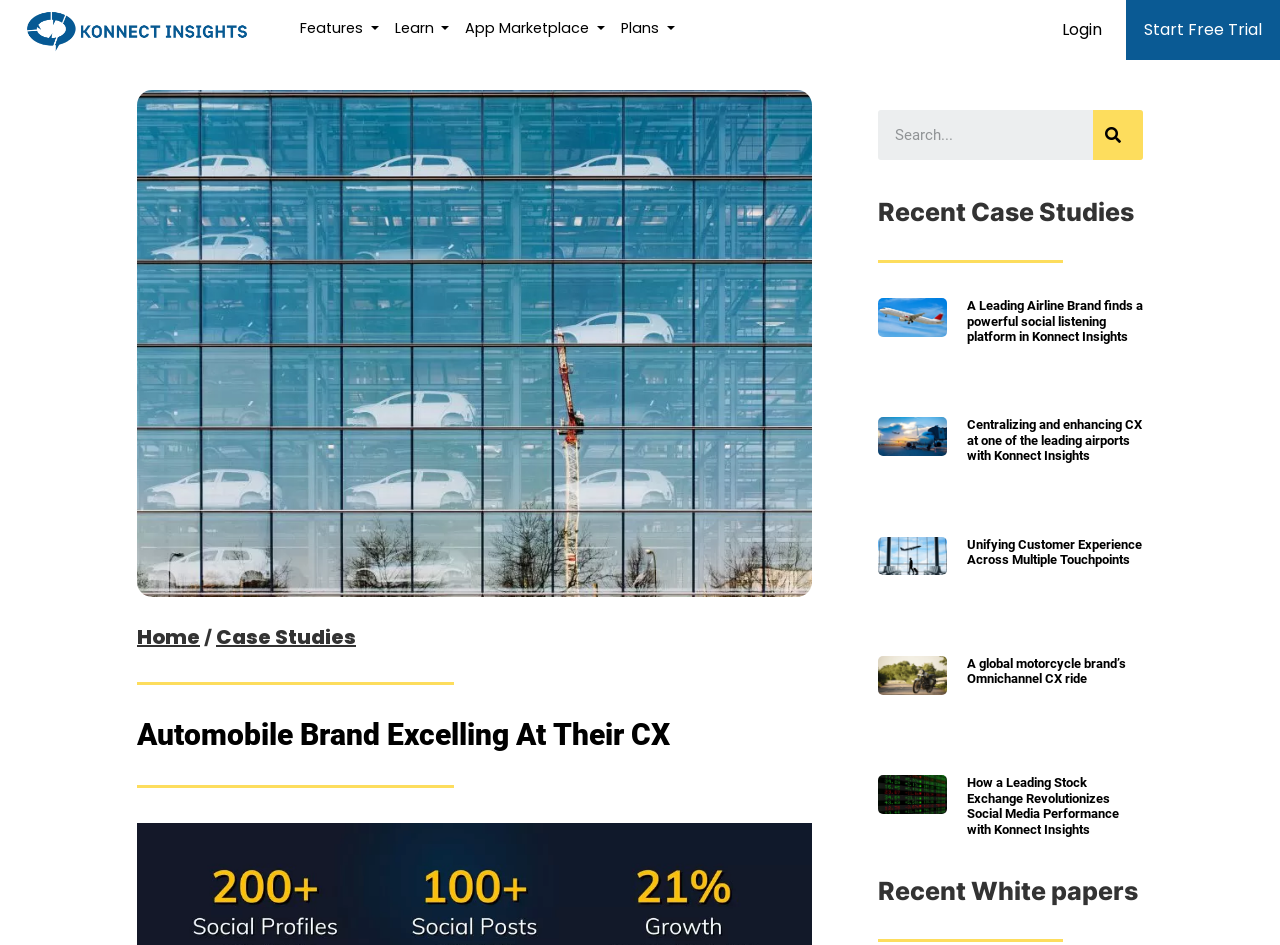What is the topic of the 'Unifying Customer Experience Across Multiple Touchpoints' case study?
Based on the image, answer the question in a detailed manner.

The 'Unifying Customer Experience Across Multiple Touchpoints' case study appears to explore how a brand has used the Konnect Insights platform to unify and enhance its customer experience across various touchpoints, possibly including social media, customer service, and other channels.